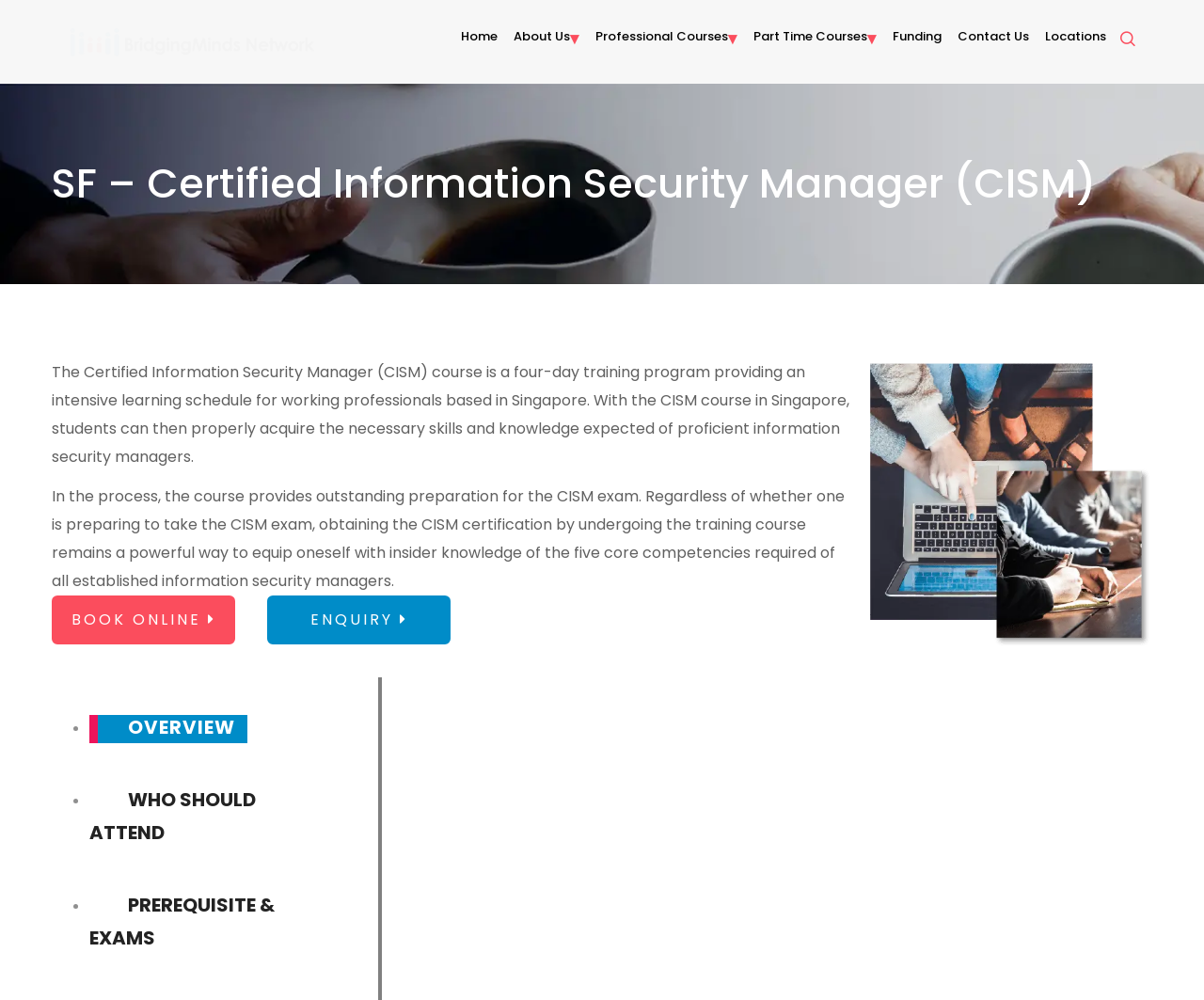Pinpoint the bounding box coordinates of the clickable area needed to execute the instruction: "Book the CISM course online". The coordinates should be specified as four float numbers between 0 and 1, i.e., [left, top, right, bottom].

[0.043, 0.596, 0.195, 0.645]